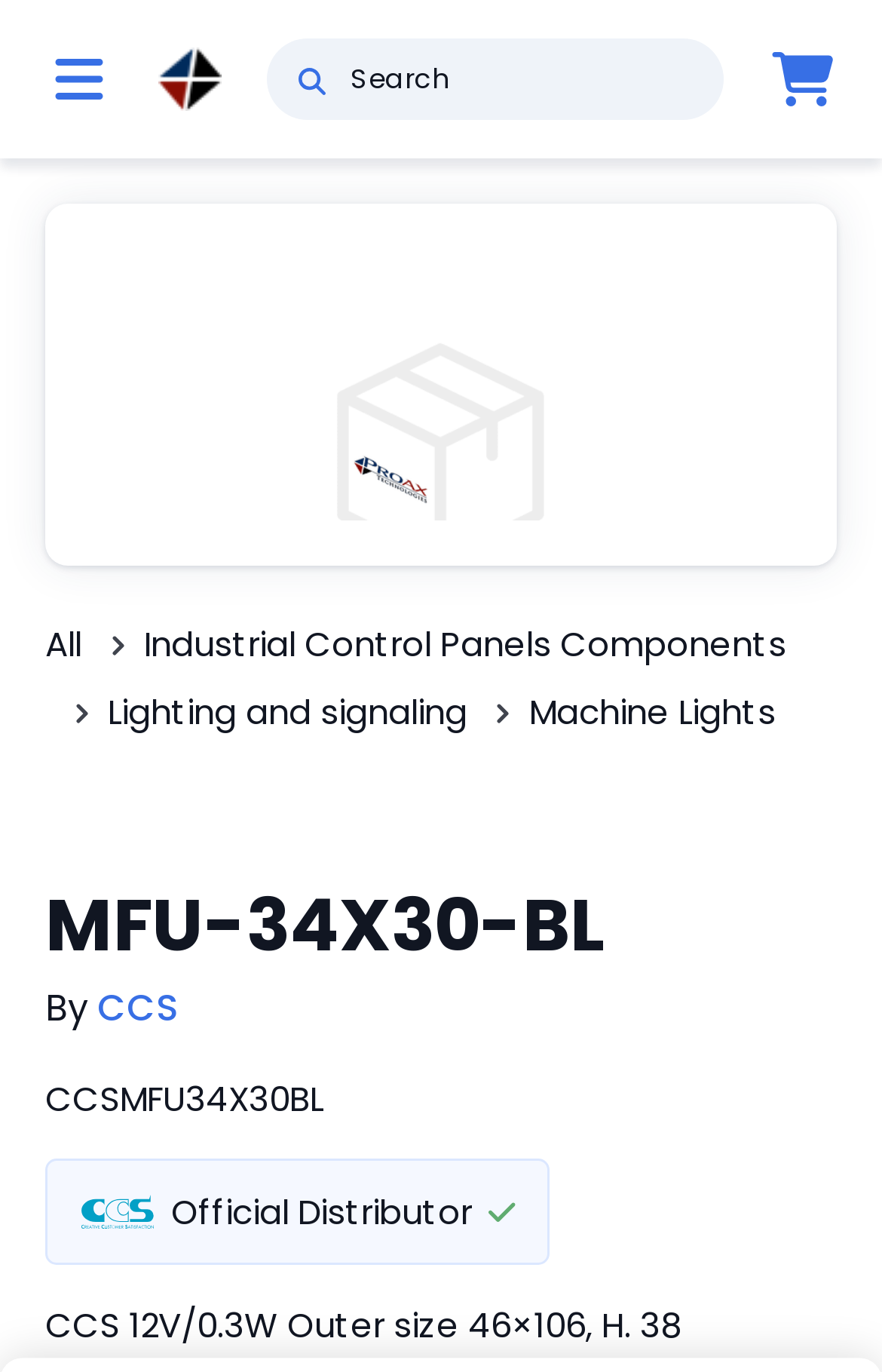What is the outer size of the product?
Based on the image, give a one-word or short phrase answer.

46×106